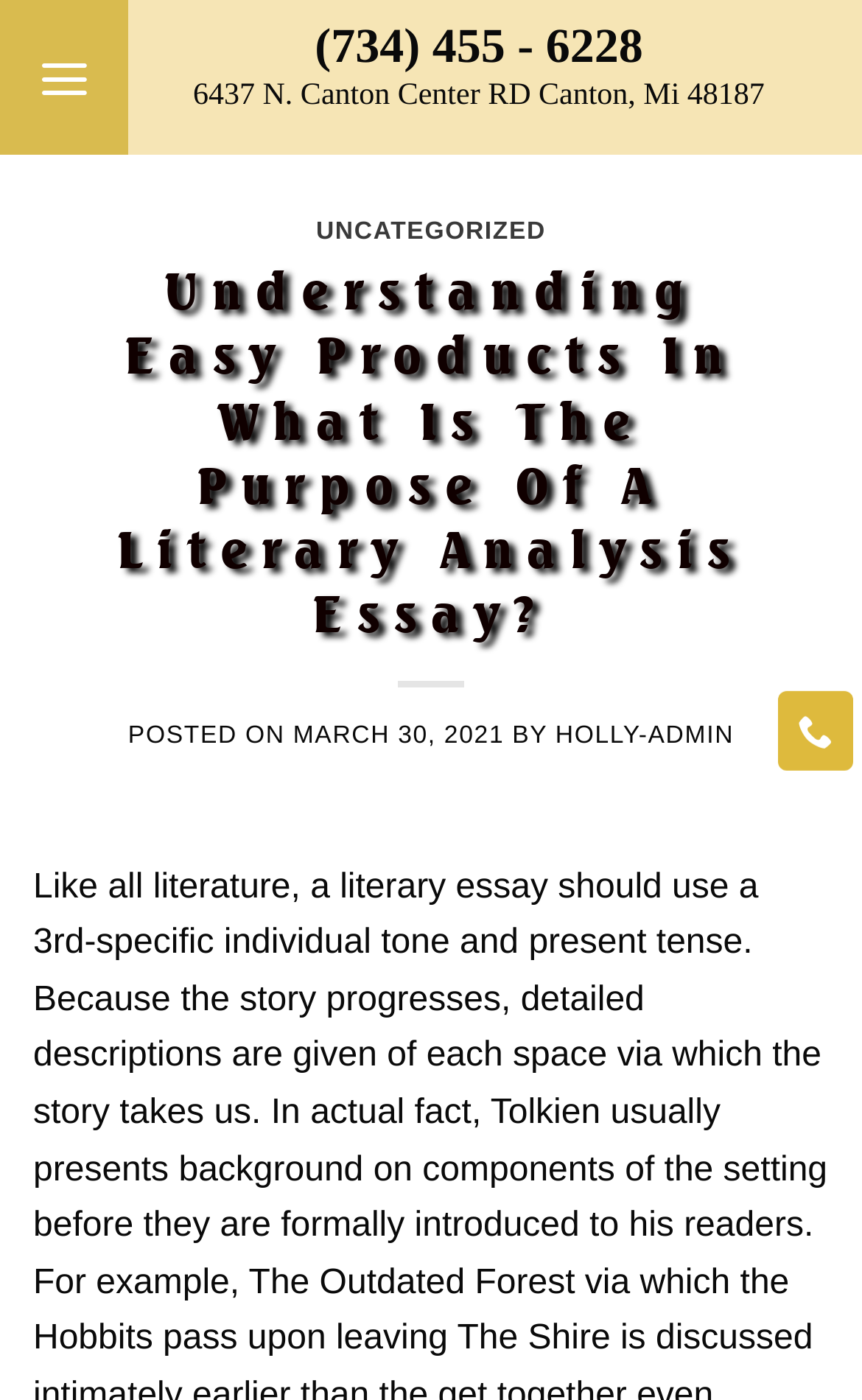What is the category of the latest article?
Refer to the image and give a detailed answer to the query.

I found the category by looking at the heading element inside the main menu, which displays the categories of the articles. The latest article is listed under the 'UNCATEGORIZED' category.